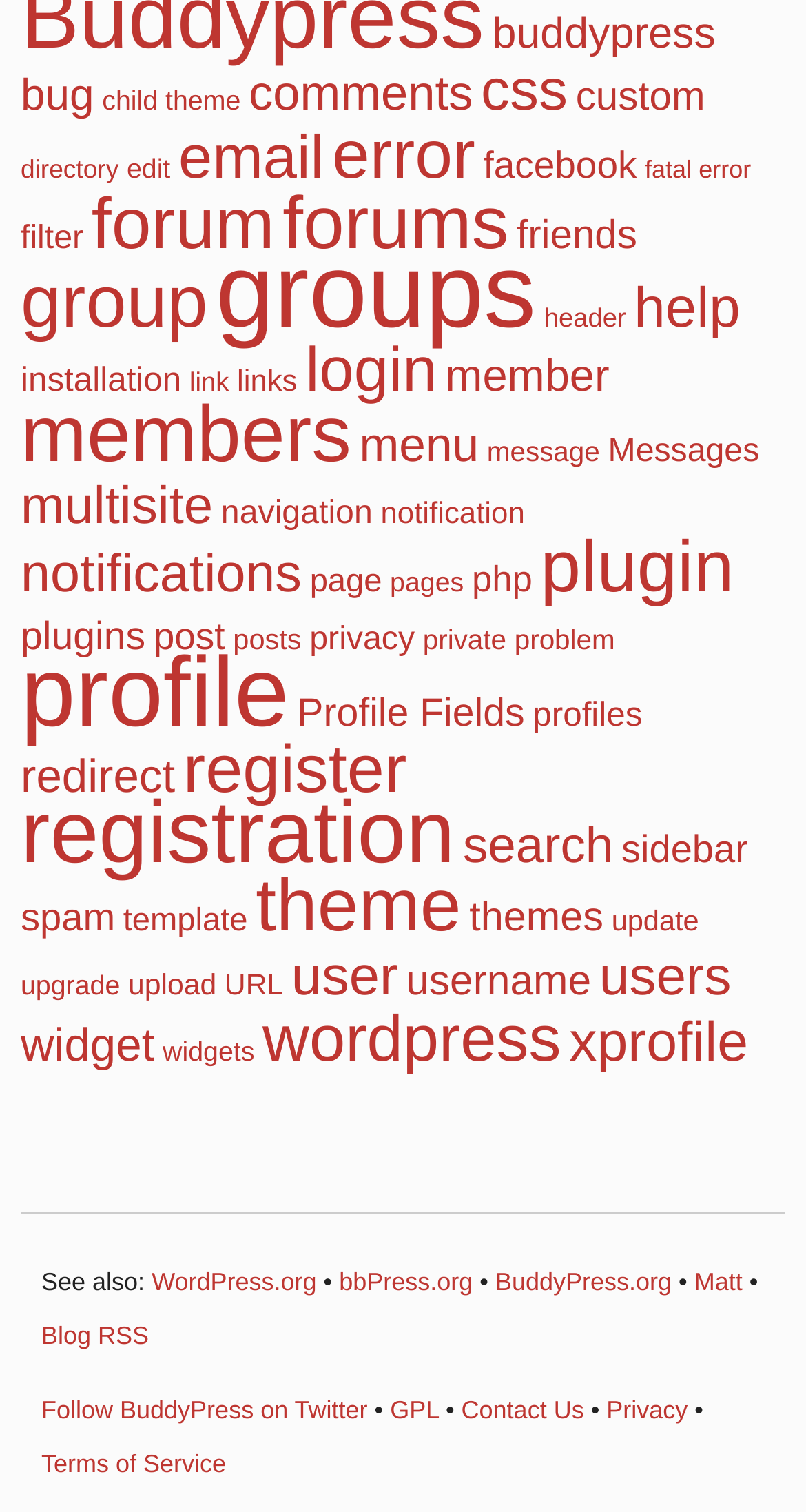Pinpoint the bounding box coordinates of the element you need to click to execute the following instruction: "search for plugins". The bounding box should be represented by four float numbers between 0 and 1, in the format [left, top, right, bottom].

[0.671, 0.349, 0.91, 0.402]